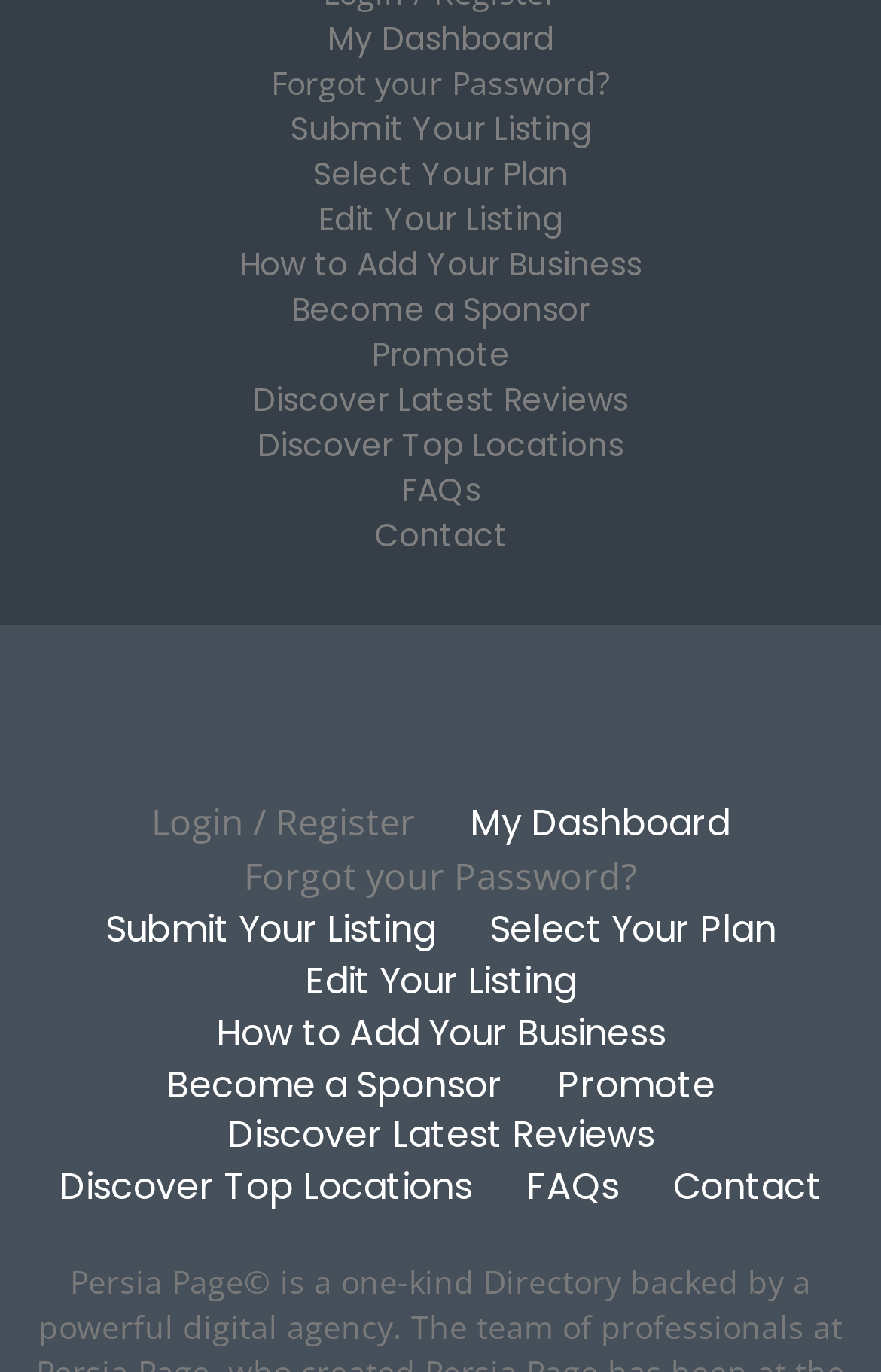Predict the bounding box for the UI component with the following description: "How to Add Your Business".

[0.245, 0.733, 0.755, 0.771]